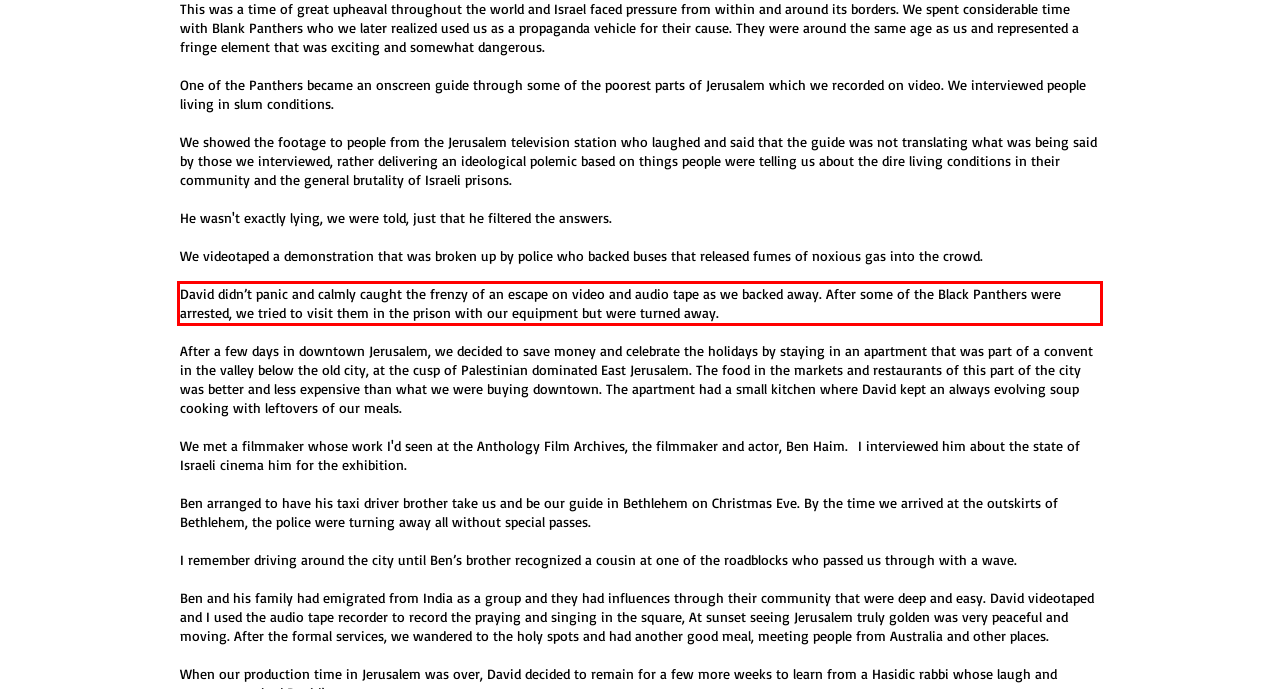You have a screenshot of a webpage with a red bounding box. Identify and extract the text content located inside the red bounding box.

David didn’t panic and calmly caught the frenzy of an escape on video and audio tape as we backed away. After some of the Black Panthers were arrested, we tried to visit them in the prison with our equipment but were turned away.